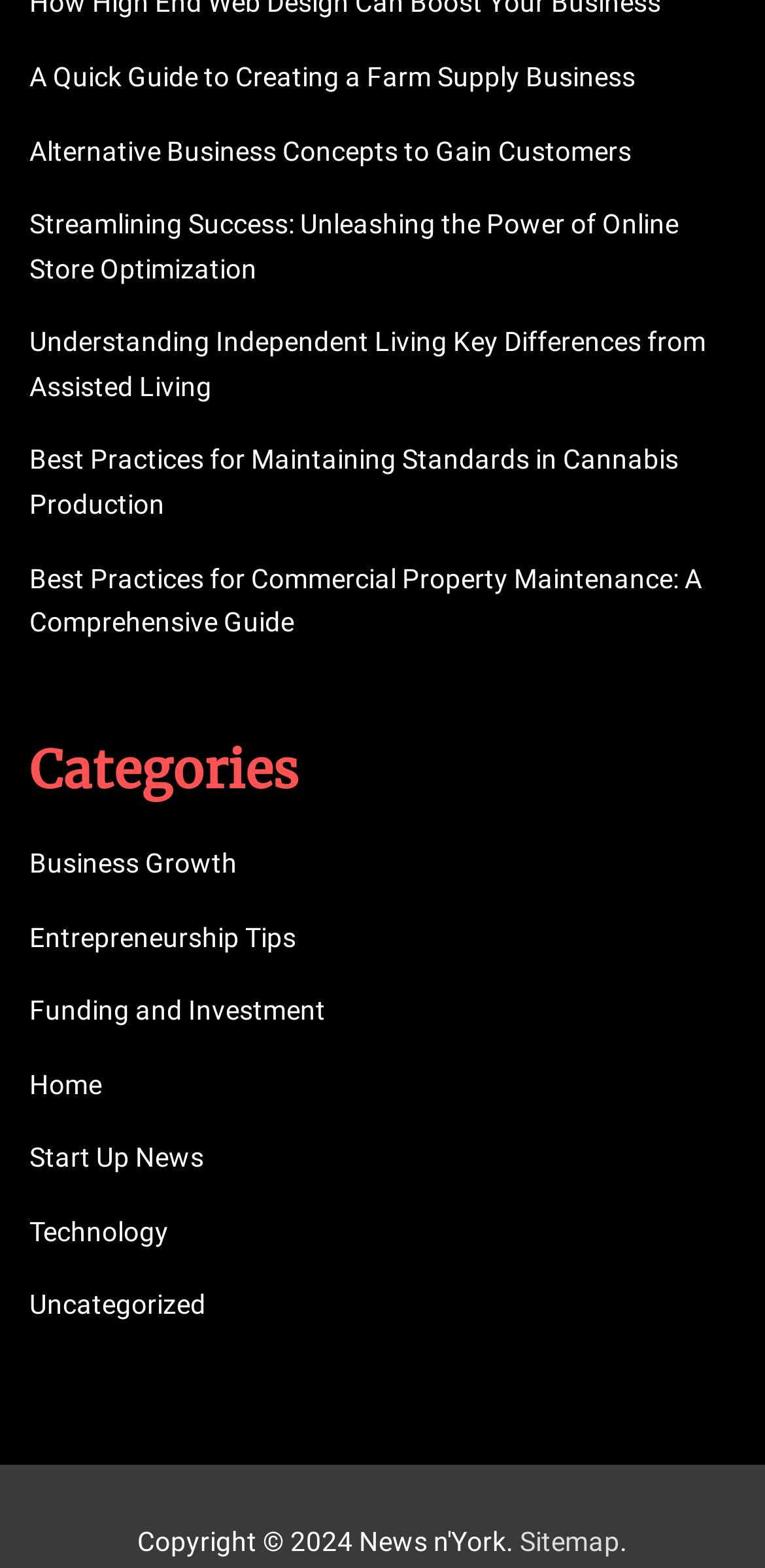Kindly provide the bounding box coordinates of the section you need to click on to fulfill the given instruction: "Check the copyright information".

[0.179, 0.973, 0.469, 0.993]